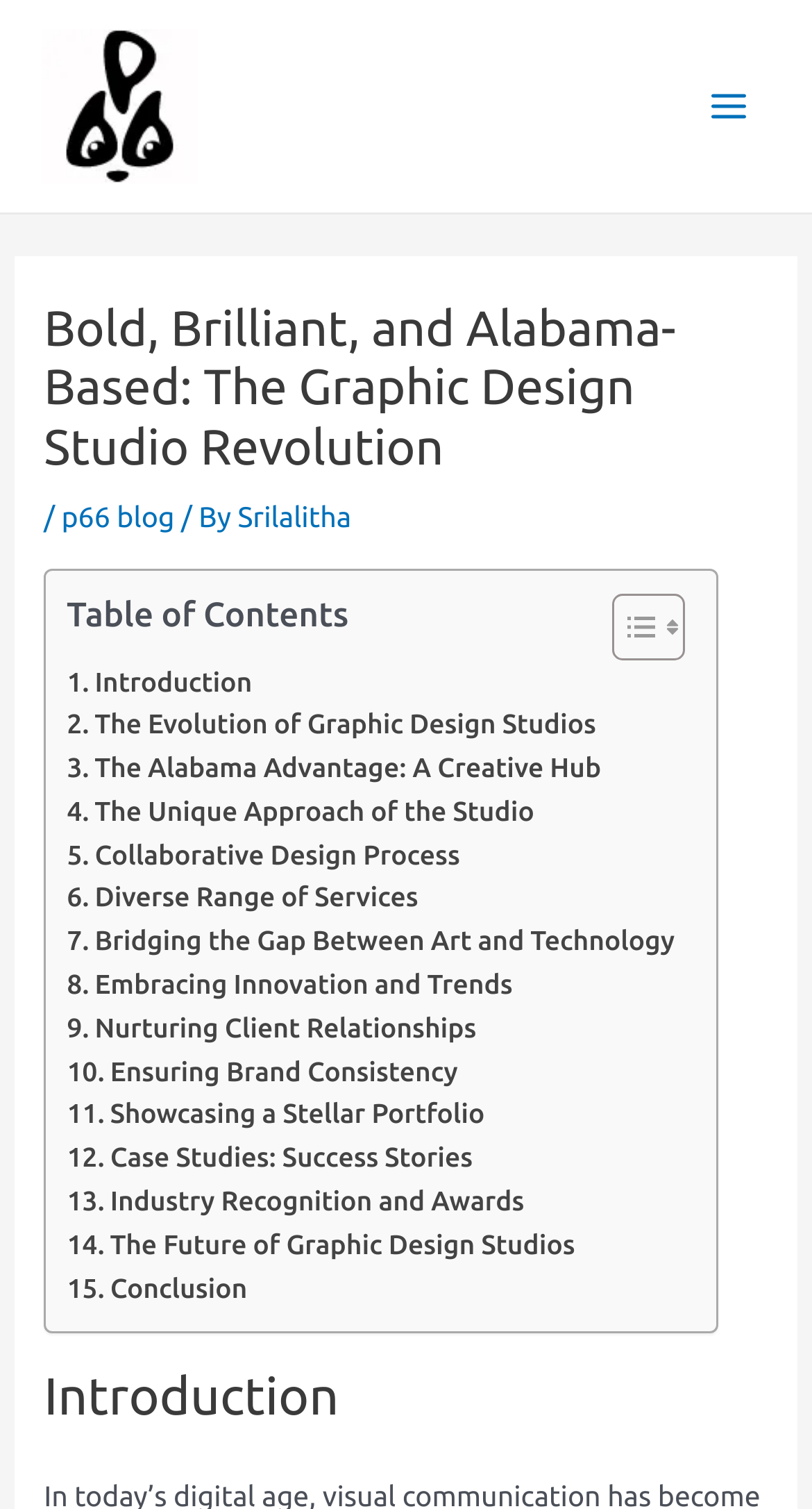Identify the main title of the webpage and generate its text content.

Bold, Brilliant, and Alabama-Based: The Graphic Design Studio Revolution